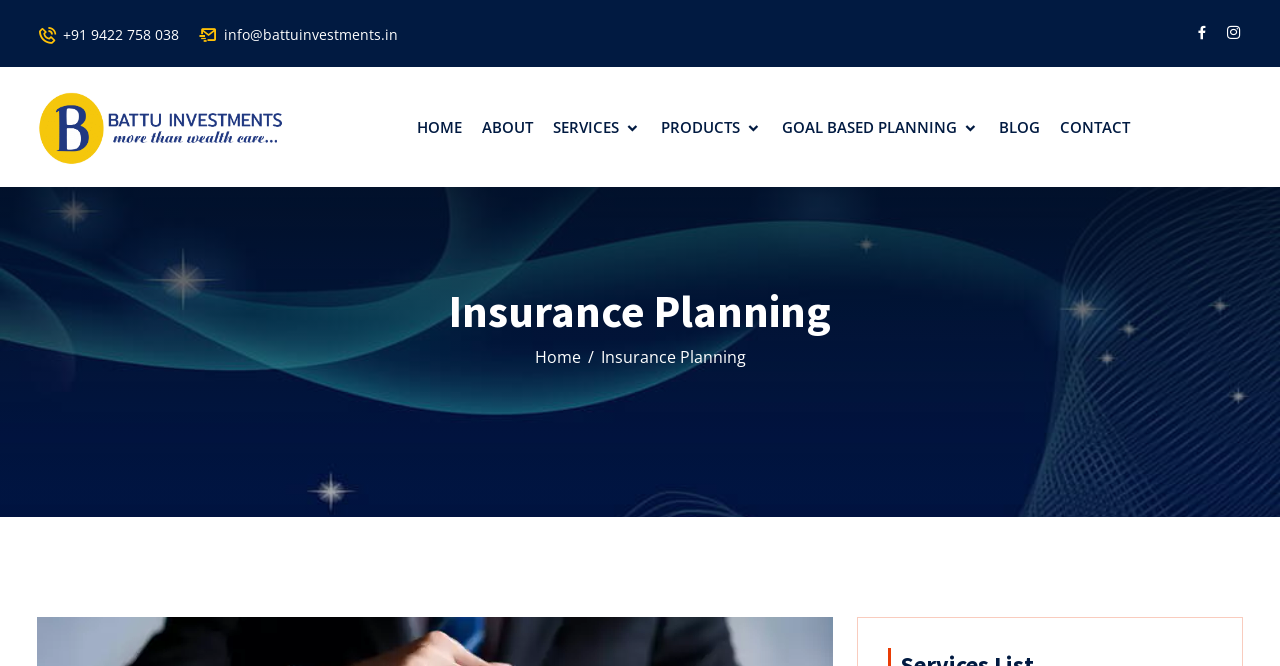Specify the bounding box coordinates of the area to click in order to execute this command: 'Navigate to the home page'. The coordinates should consist of four float numbers ranging from 0 to 1, and should be formatted as [left, top, right, bottom].

[0.325, 0.174, 0.361, 0.208]